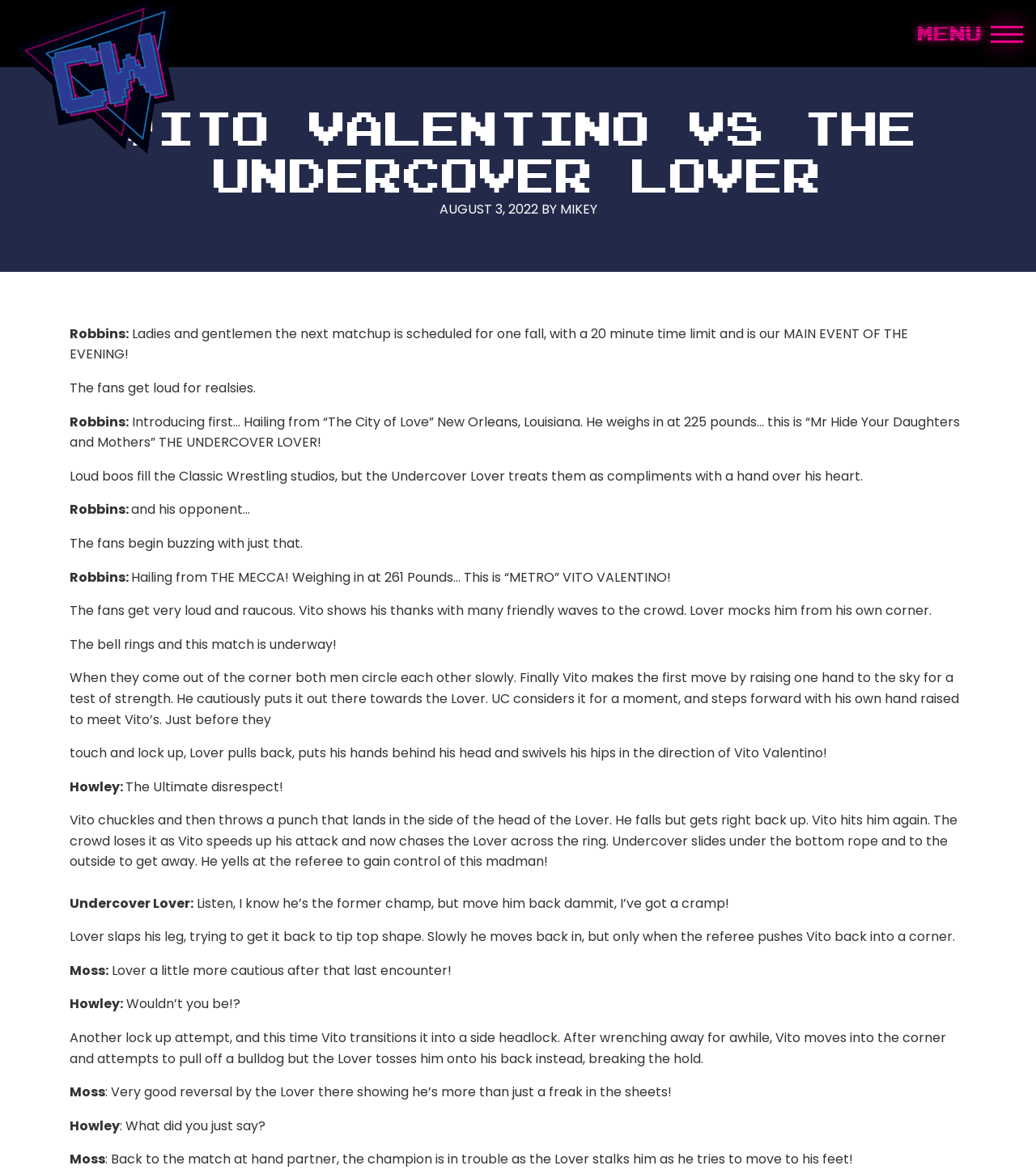Identify the bounding box for the UI element that is described as follows: "Menu".

[0.886, 0.017, 0.988, 0.041]